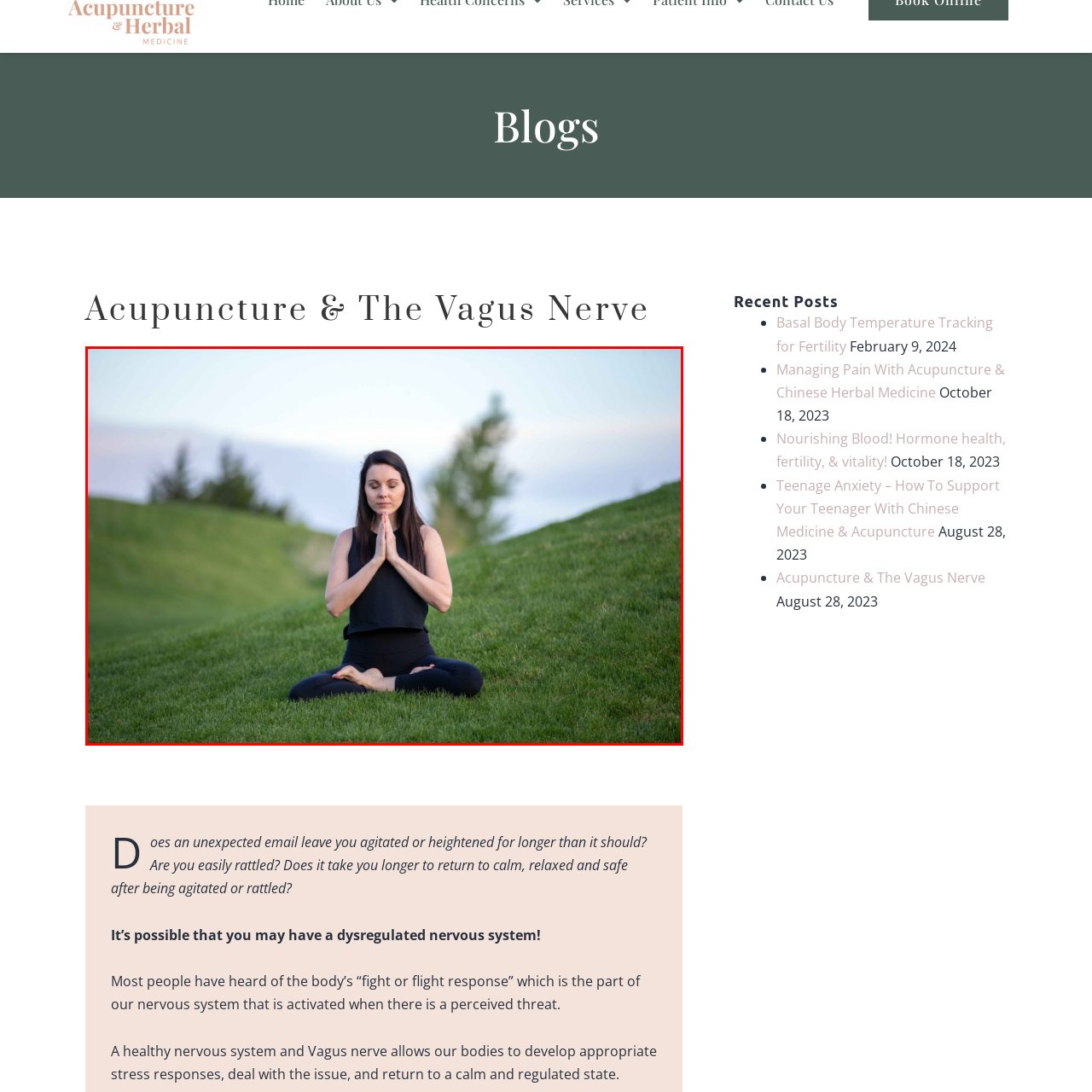What is the dominant color of the hillside?
Refer to the image highlighted by the red box and give a one-word or short-phrase answer reflecting what you see.

Green